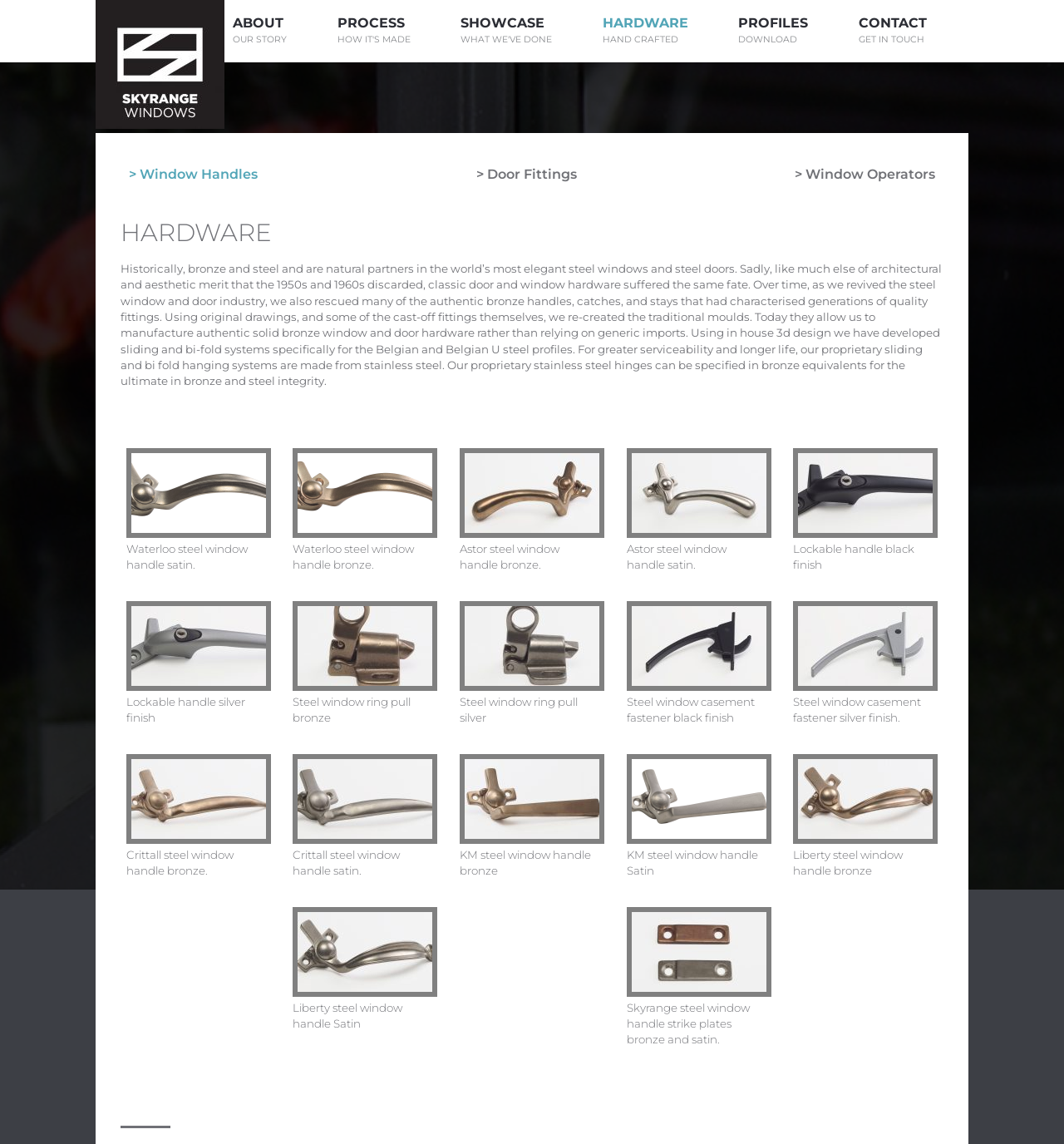Using the details in the image, give a detailed response to the question below:
What is the purpose of the proprietary stainless steel hinges?

According to the webpage, the proprietary stainless steel hinges are used for greater serviceability and longer life. This is stated in the text 'For greater serviceability and longer life, our proprietary sliding and bi fold hanging systems are made from stainless steel...'